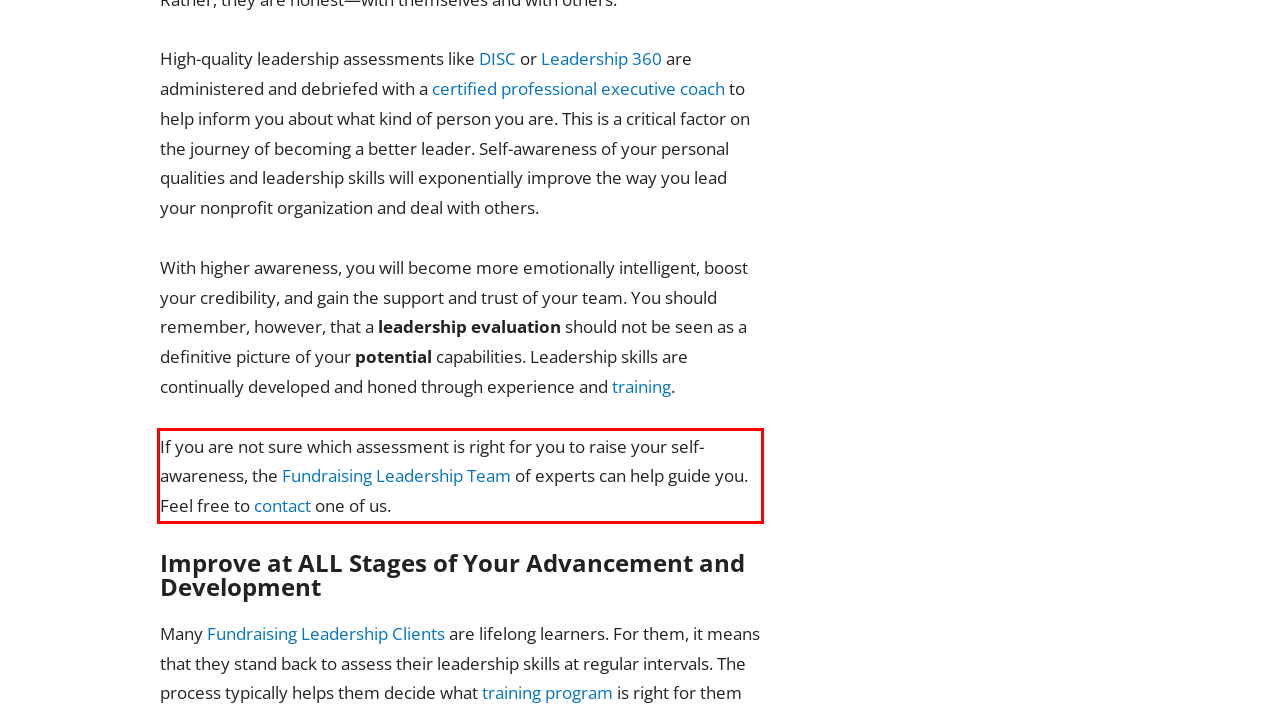Analyze the screenshot of the webpage that features a red bounding box and recognize the text content enclosed within this red bounding box.

If you are not sure which assessment is right for you to raise your self-awareness, the Fundraising Leadership Team of experts can help guide you. Feel free to contact one of us.